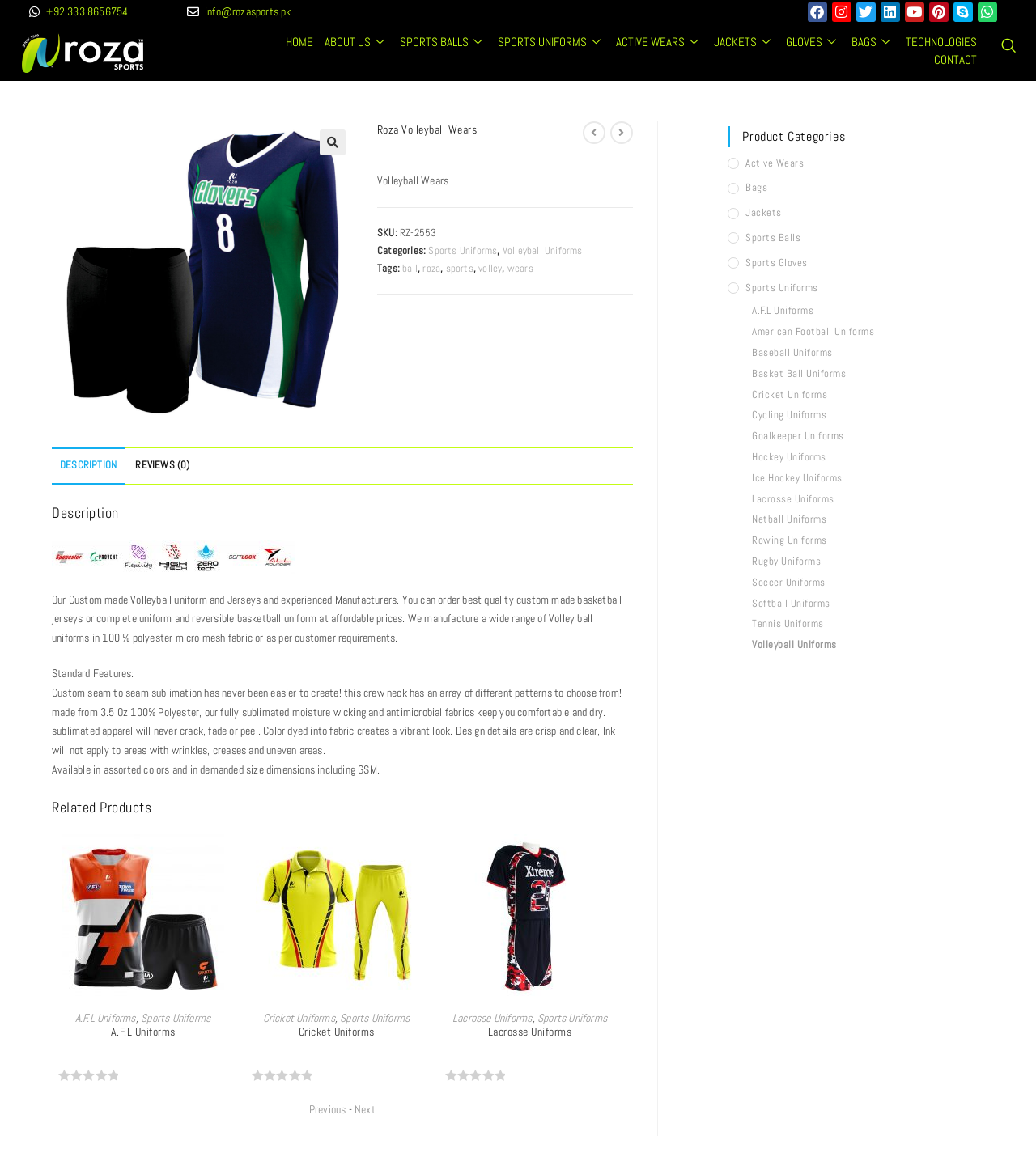What is the category of the product 'Roza Volleyball Wears'?
Based on the visual information, provide a detailed and comprehensive answer.

The category can be found under the product title, where it says 'Categories: Sports Uniforms, Volleyball Uniforms'.